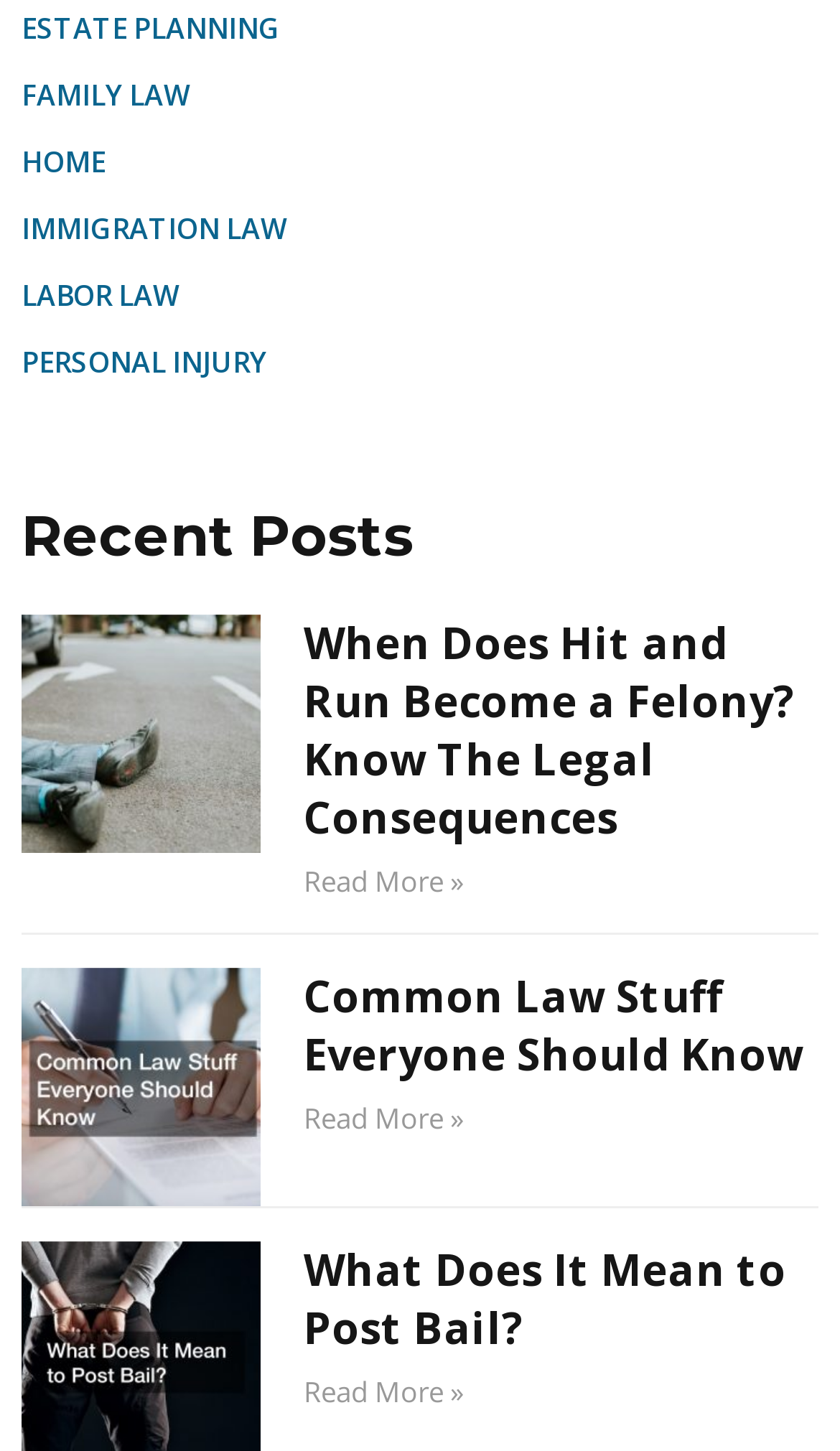Provide a single word or phrase to answer the given question: 
How many articles are listed on the webpage?

Three